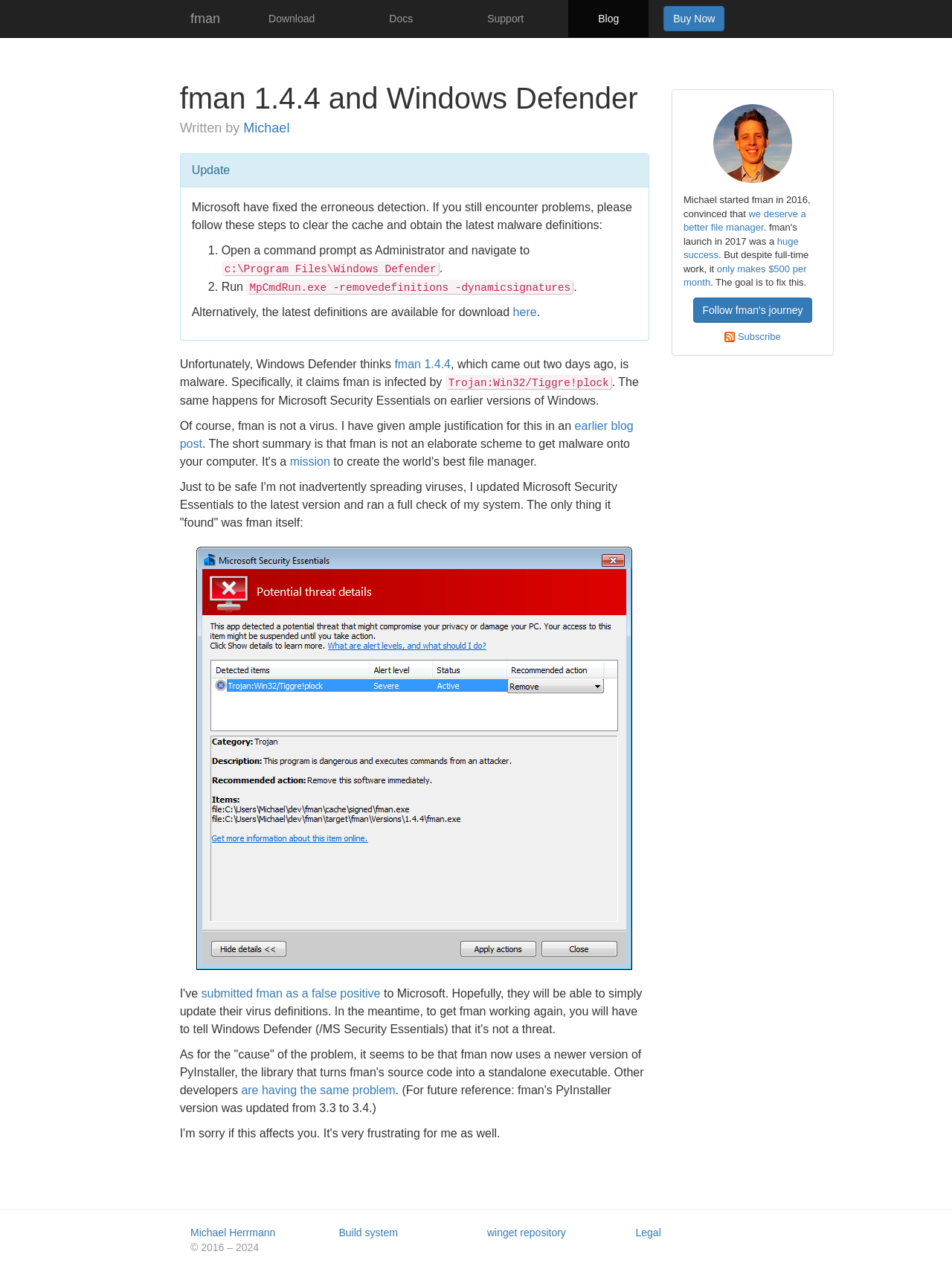Kindly determine the bounding box coordinates for the area that needs to be clicked to execute this instruction: "Read the blog post about fman 1.4.4 and Windows Defender".

[0.189, 0.064, 0.682, 0.09]